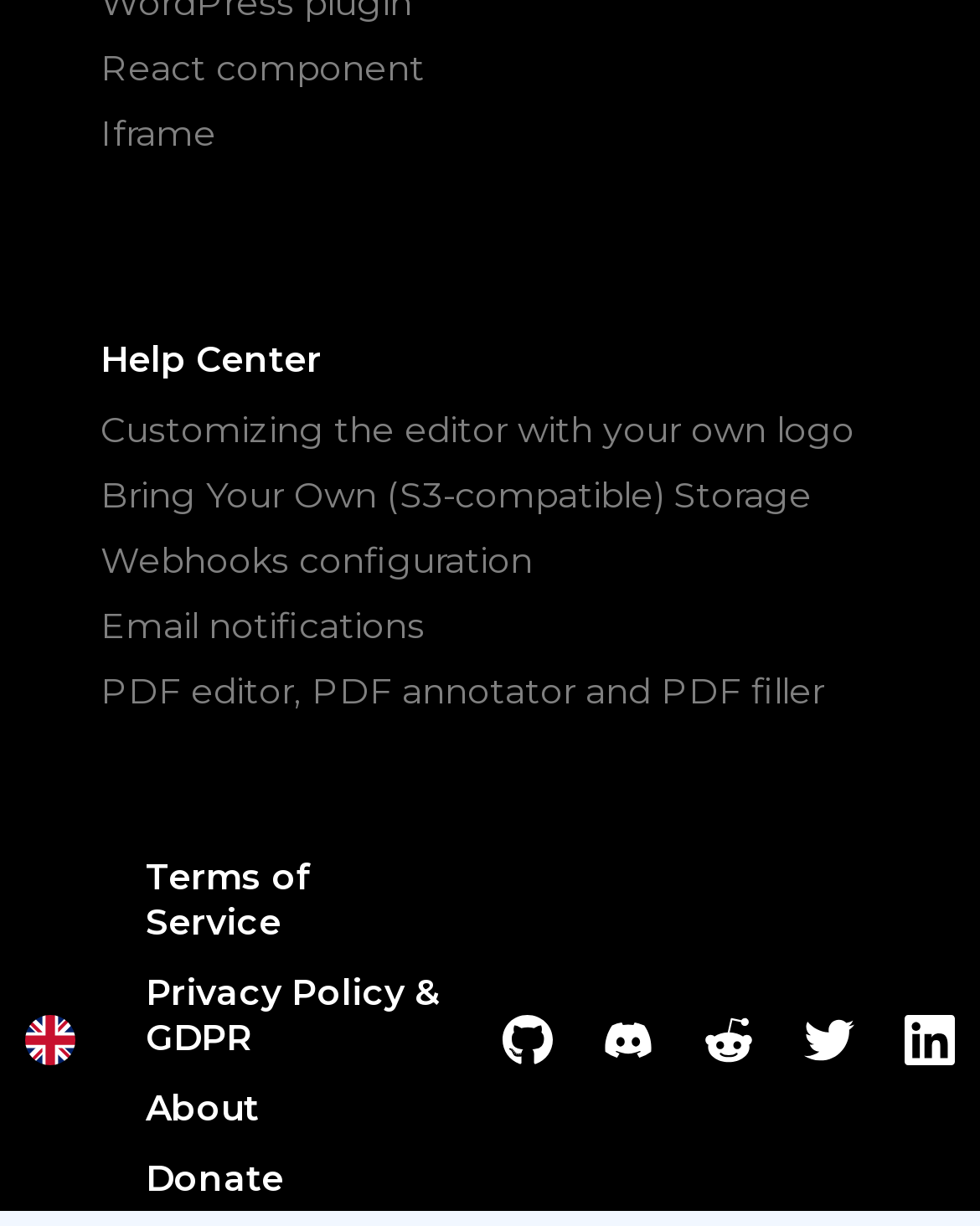Give a concise answer using only one word or phrase for this question:
What type of editor is mentioned?

PDF editor